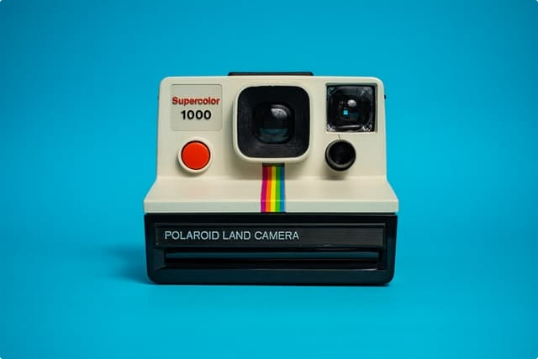What is the color of the shutter button?
Using the image as a reference, answer with just one word or a short phrase.

Red